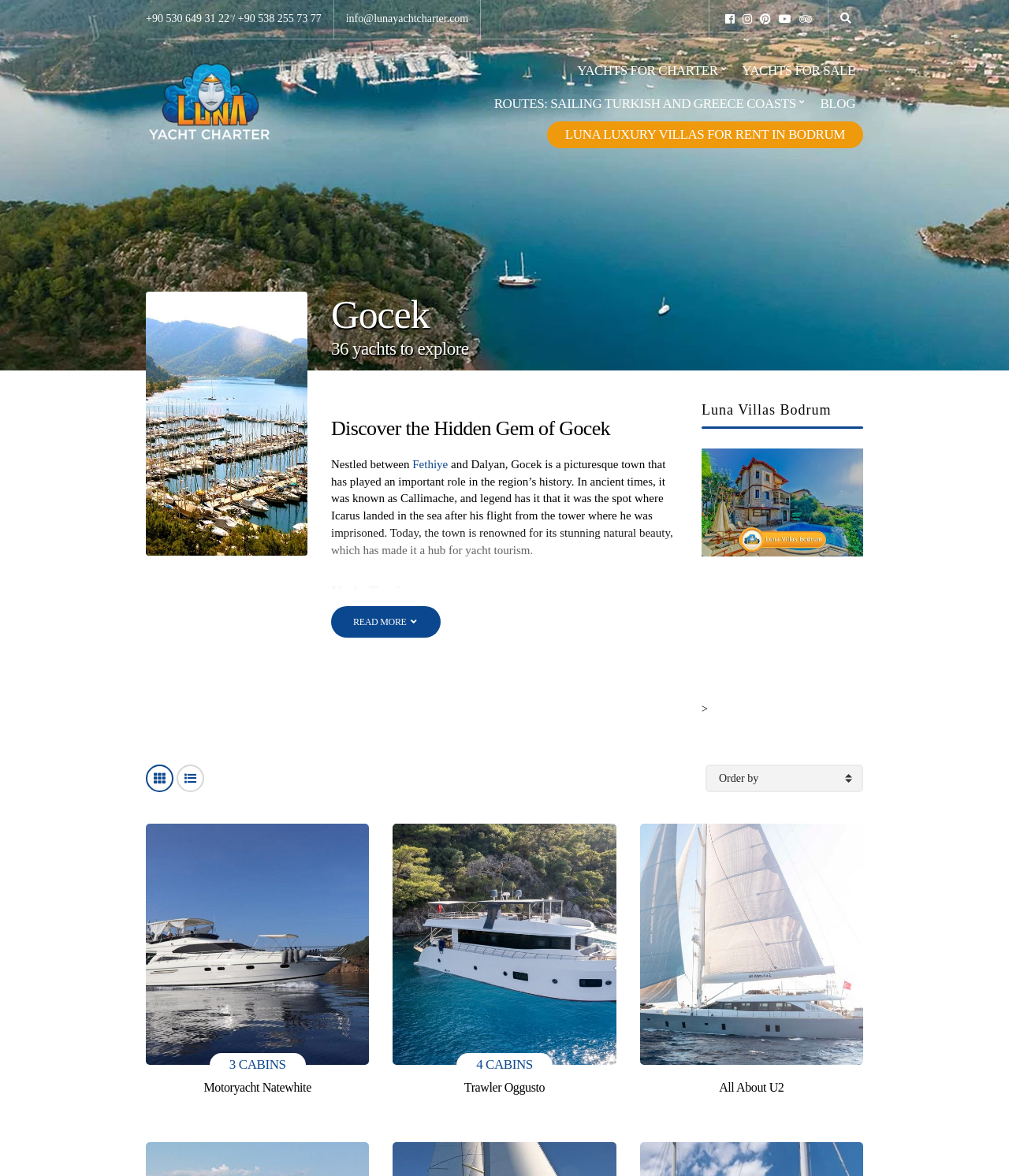What is the phone number of Luna Yacht Charter?
Answer the question with just one word or phrase using the image.

+90 530 649 31 22 / +90 538 255 73 77